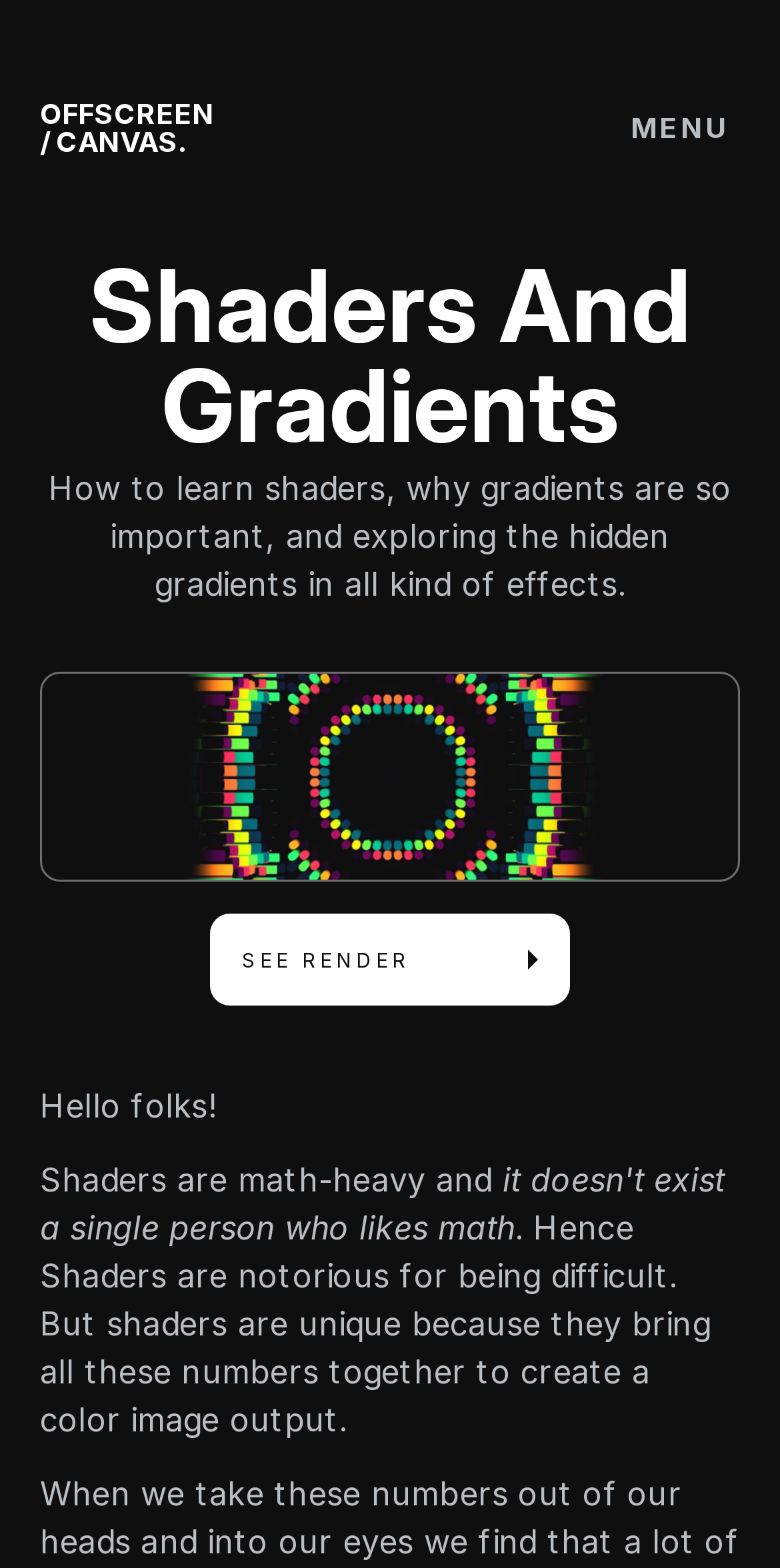What is the main topic of this webpage?
Provide a thorough and detailed answer to the question.

Based on the heading 'Shaders And Gradients' and the image 'Shaders and Gradients Cover Image', it is clear that the main topic of this webpage is related to shaders and gradients.